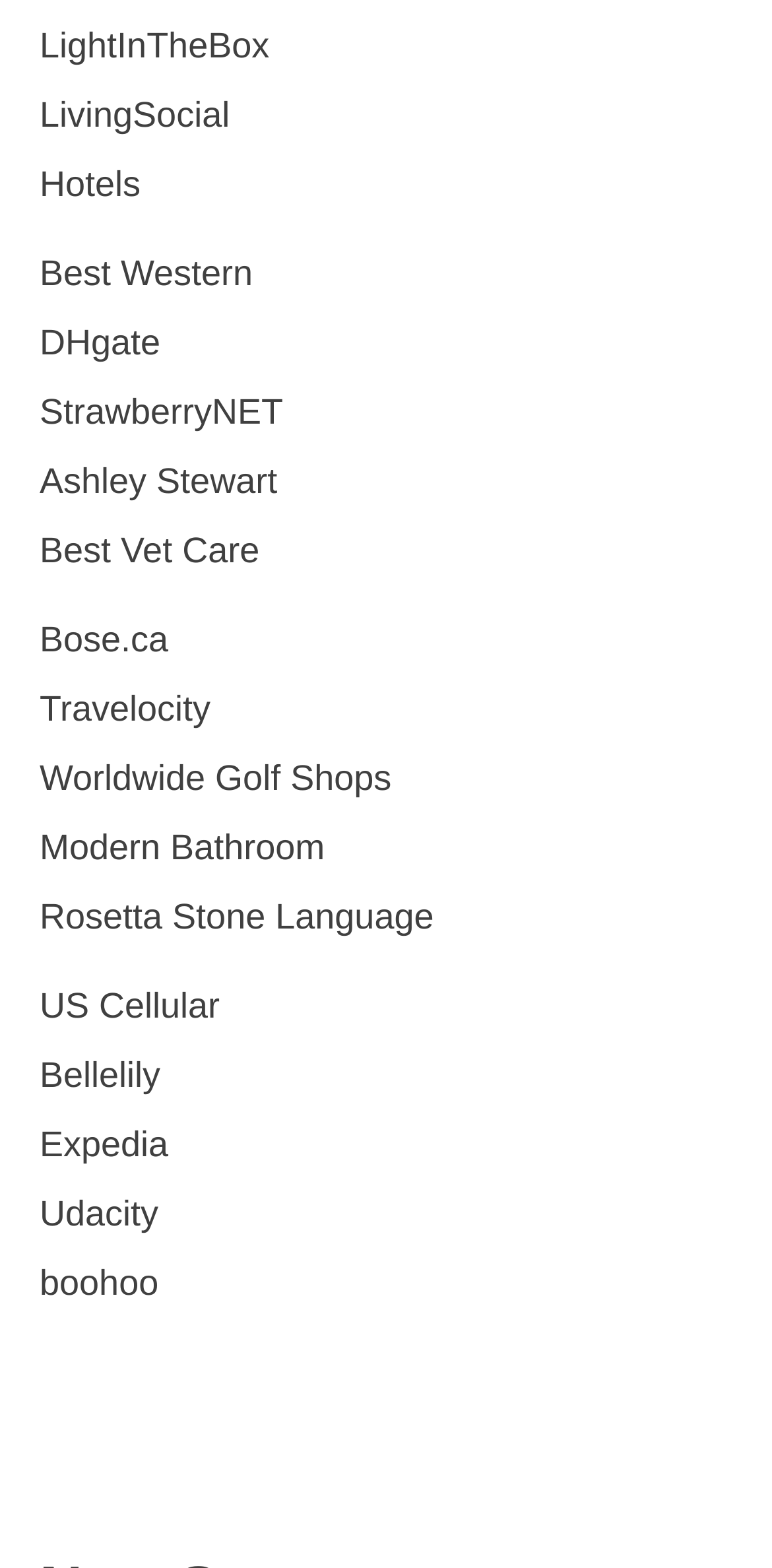What is the last link on the webpage?
By examining the image, provide a one-word or phrase answer.

boohoo